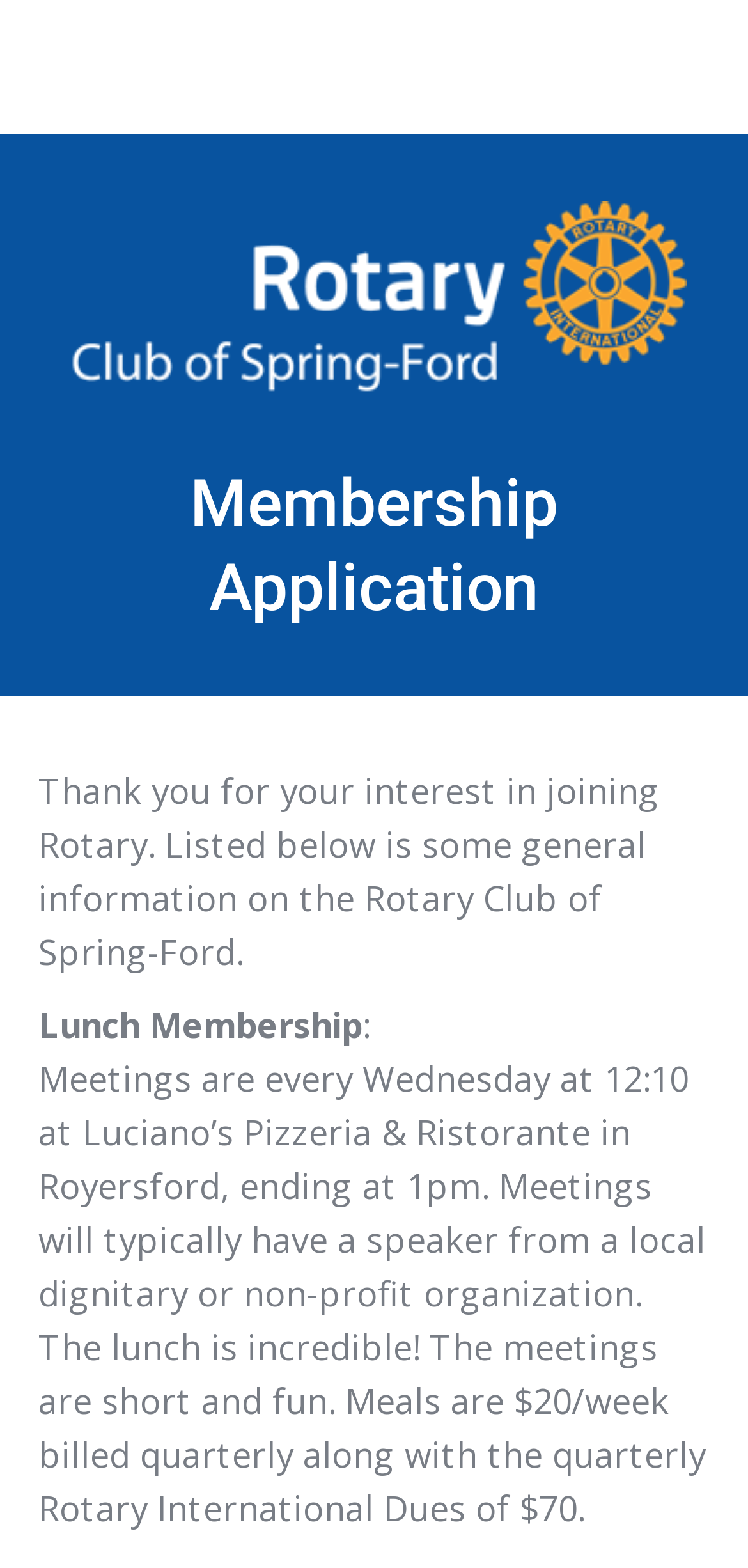Where are the Rotary Club meetings held?
Give a single word or phrase answer based on the content of the image.

Luciano’s Pizzeria & Ristorante